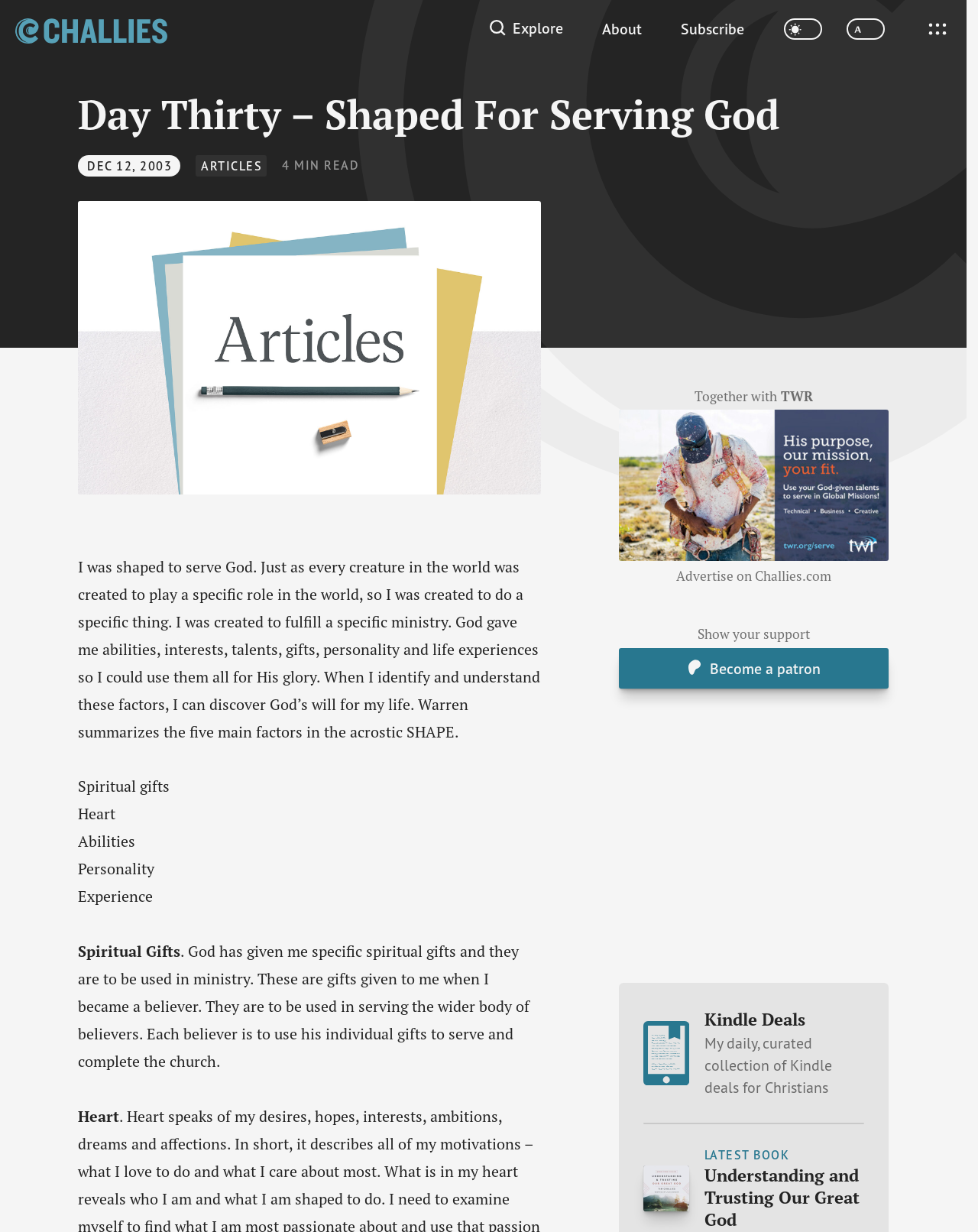Identify the bounding box coordinates for the element you need to click to achieve the following task: "Become a patron". The coordinates must be four float values ranging from 0 to 1, formatted as [left, top, right, bottom].

[0.633, 0.526, 0.908, 0.559]